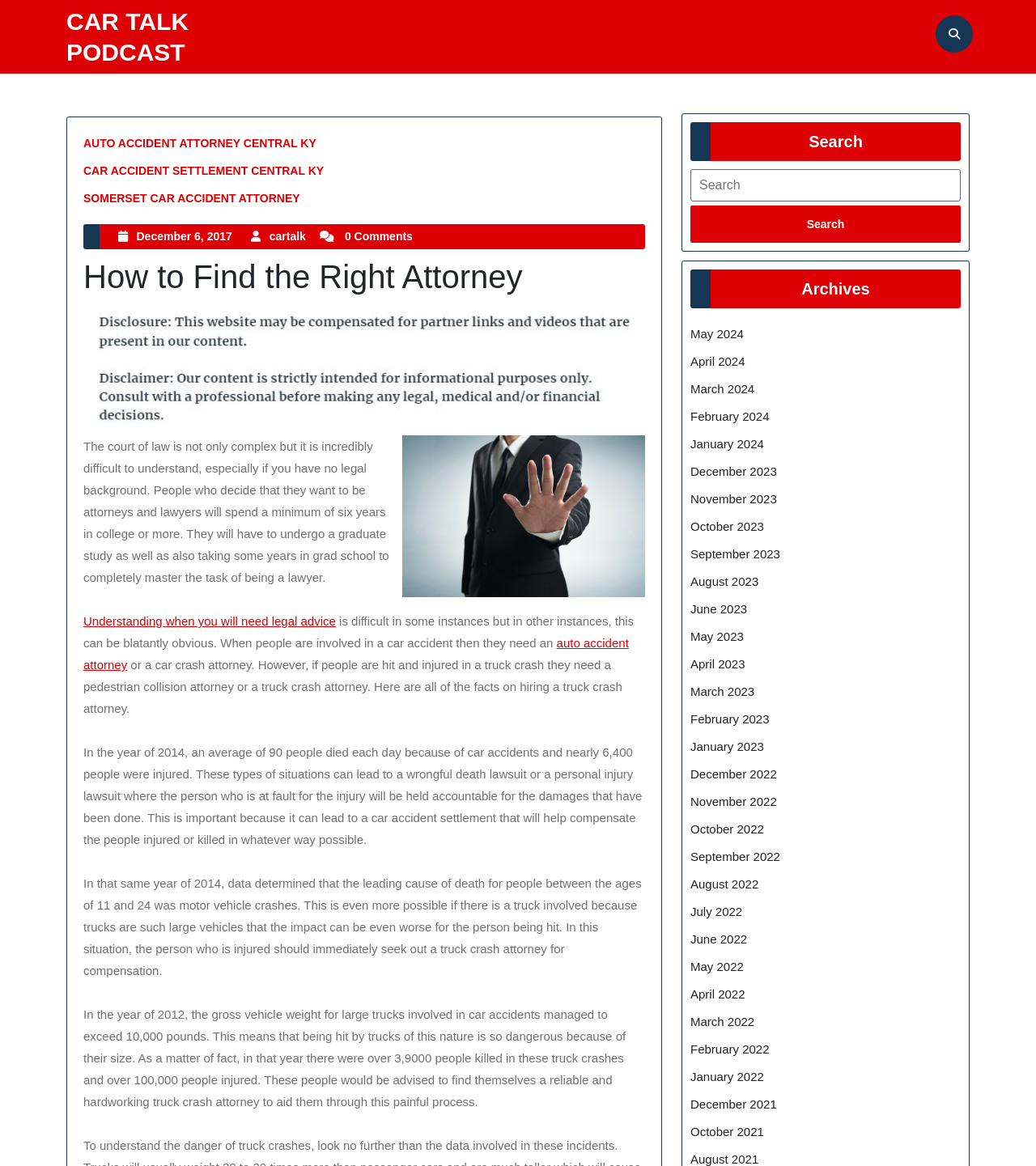Given the element description, predict the bounding box coordinates in the format (top-left x, top-left y, bottom-right x, bottom-right y). Make sure all values are between 0 and 1. Here is the element description: parent_node: Search name="s" placeholder="Search"

[0.666, 0.145, 0.927, 0.173]